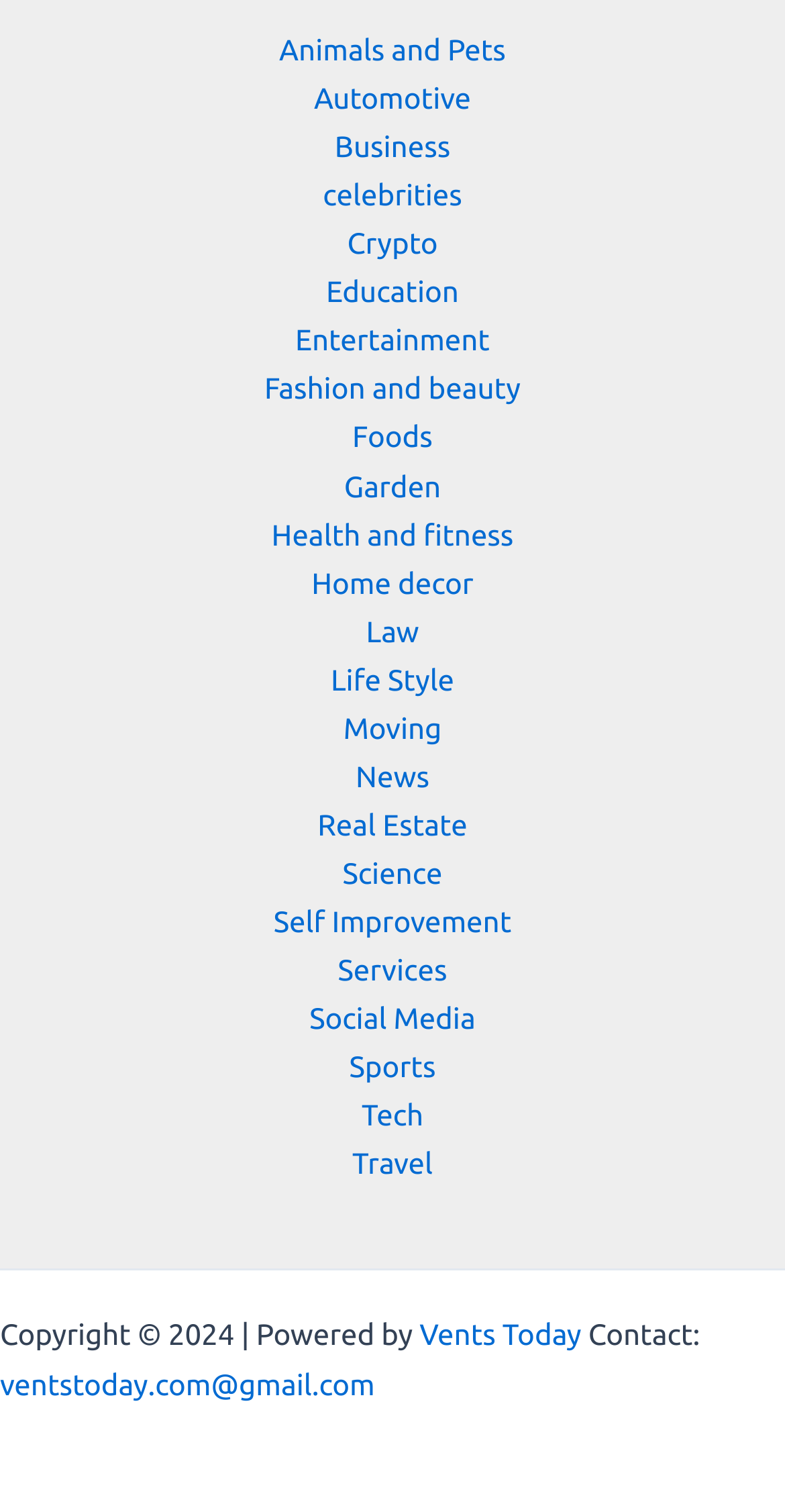Extract the bounding box coordinates of the UI element described: "Fashion and beauty". Provide the coordinates in the format [left, top, right, bottom] with values ranging from 0 to 1.

[0.337, 0.246, 0.663, 0.268]